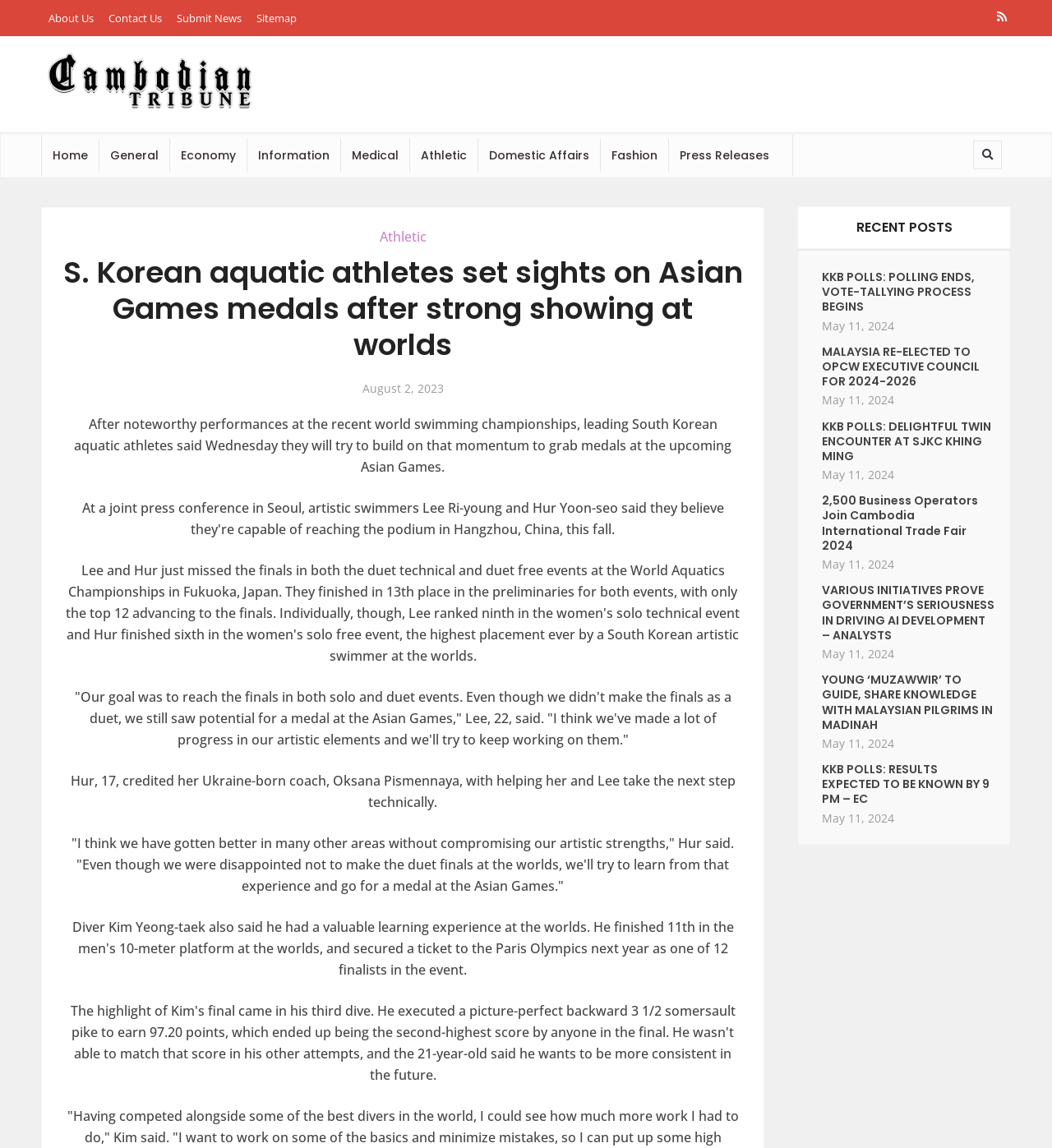Elaborate on the information and visuals displayed on the webpage.

This webpage appears to be a news article from the Cambodian Tribune, with a focus on South Korean aquatic athletes aiming to win medals at the upcoming Asian Games. 

At the top of the page, there are several links to different sections of the website, including "About Us", "Contact Us", "Submit News", and "Sitemap". On the right side, there is a search bar with a "Search" button. 

Below the top navigation, there is a horizontal menu with links to various categories, such as "Home", "General", "Economy", "Information", "Medical", "Athletic", "Domestic Affairs", "Fashion", and "Press Releases". 

The main article is titled "S. Korean aquatic athletes set sights on Asian Games medals after strong showing at worlds" and is accompanied by a date, "August 2, 2023". The article discusses the athletes' performances at the recent world swimming championships and their goals for the upcoming Asian Games. 

There are three paragraphs of text in the article, with quotes from athletes Lee and Hur discussing their progress and goals. 

On the right side of the page, there is a section titled "RECENT POSTS" with five article summaries, each with a heading, a link to the full article, and a date. The articles appear to be from May 11, 2024, and cover a range of topics, including politics, trade, and sports.